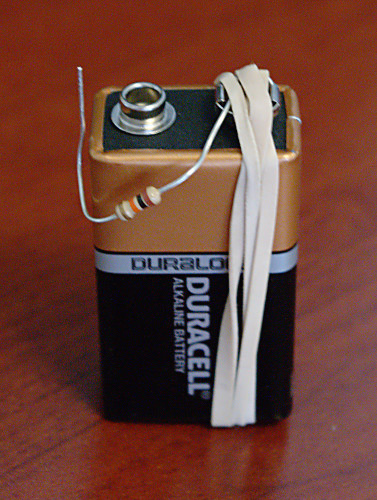Based on the visual content of the image, answer the question thoroughly: What is the color of the battery?

The image clearly displays the battery's gold and black colors, which are prominently featured in the image, making it easy to identify the battery's color scheme.